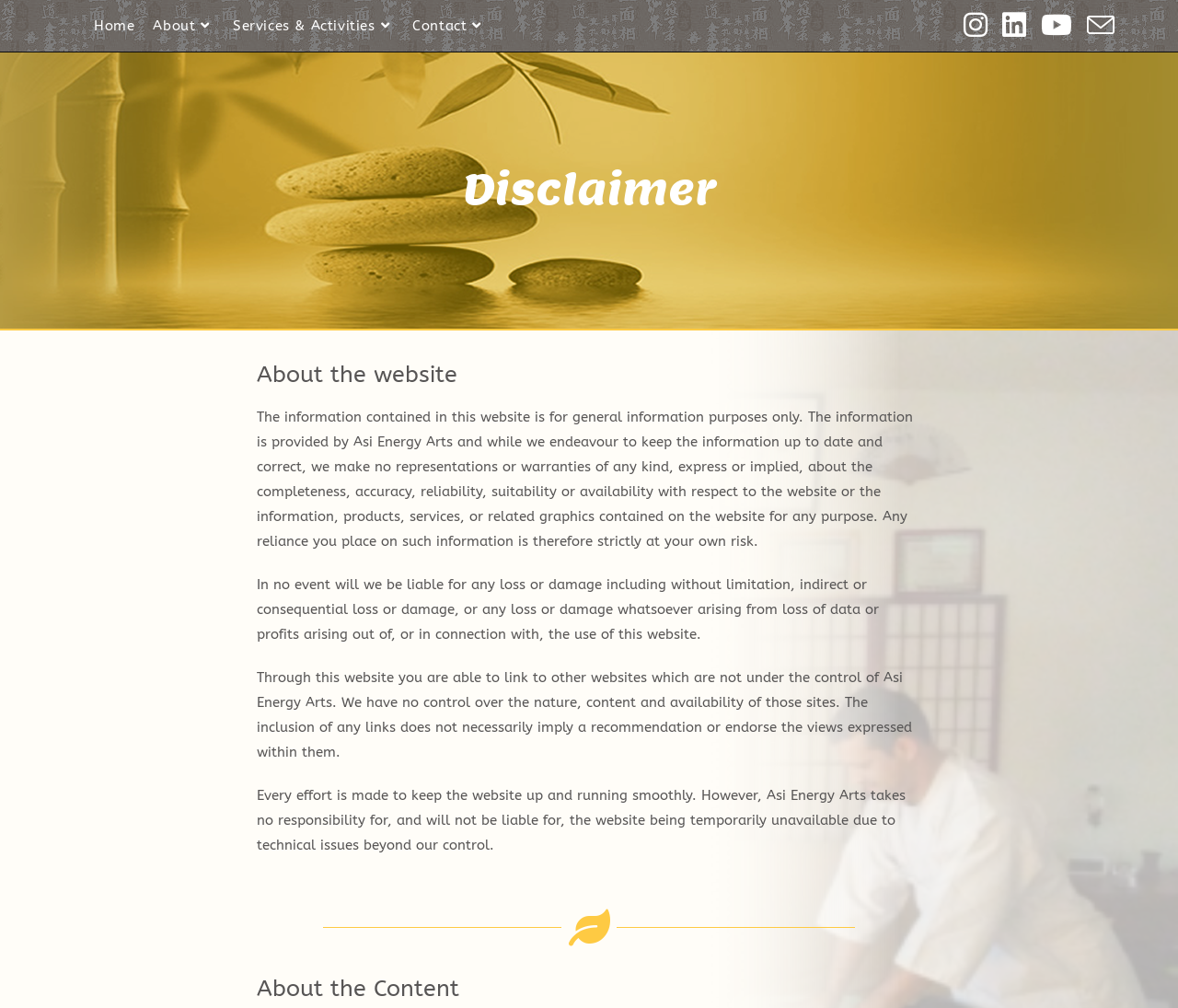What type of links are provided in the social links section?
Based on the visual, give a brief answer using one word or a short phrase.

Social media links